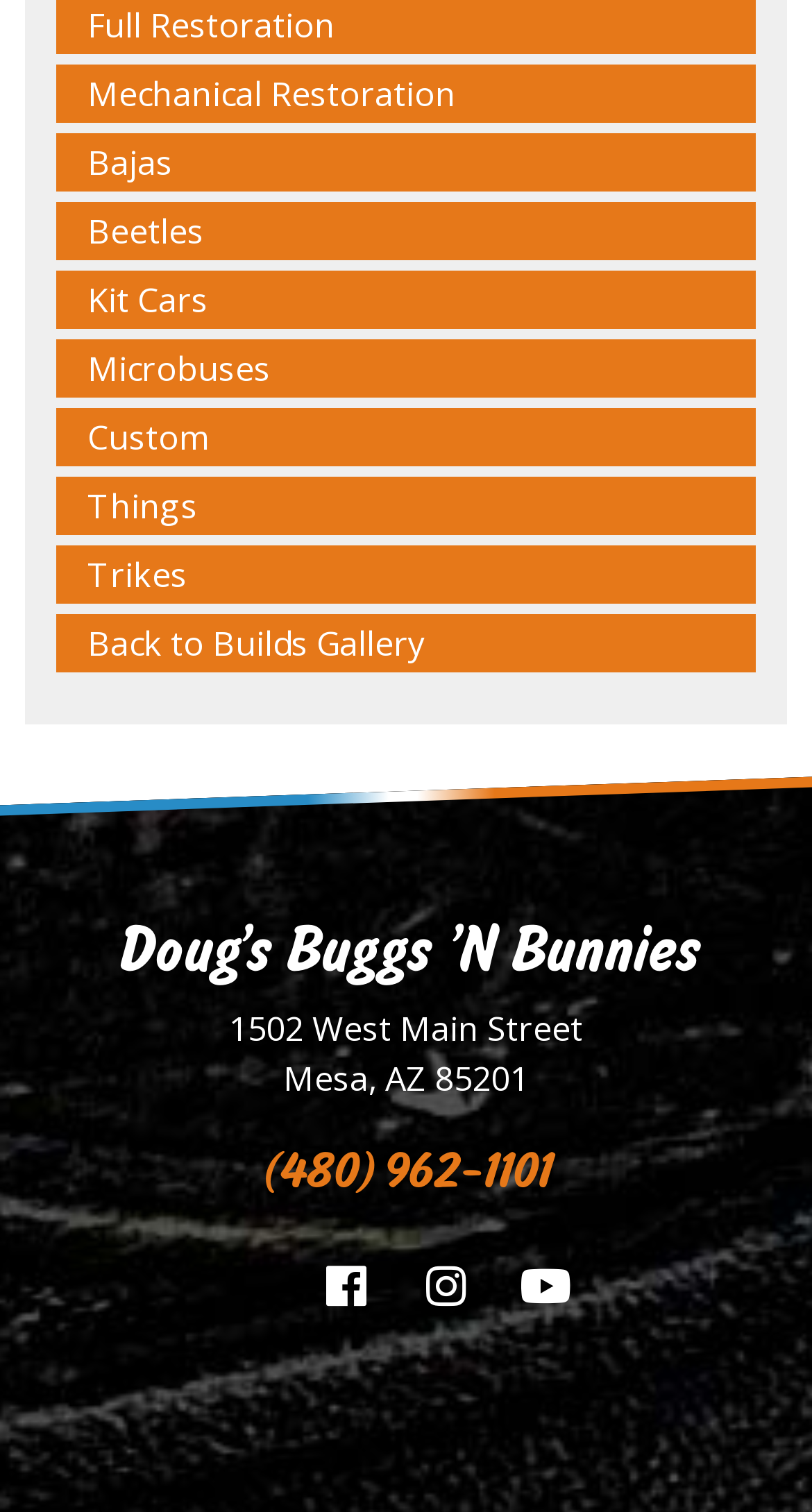Provide the bounding box coordinates of the section that needs to be clicked to accomplish the following instruction: "Email Doug’s Buggs ’N Bunnies."

[0.267, 0.831, 0.364, 0.868]